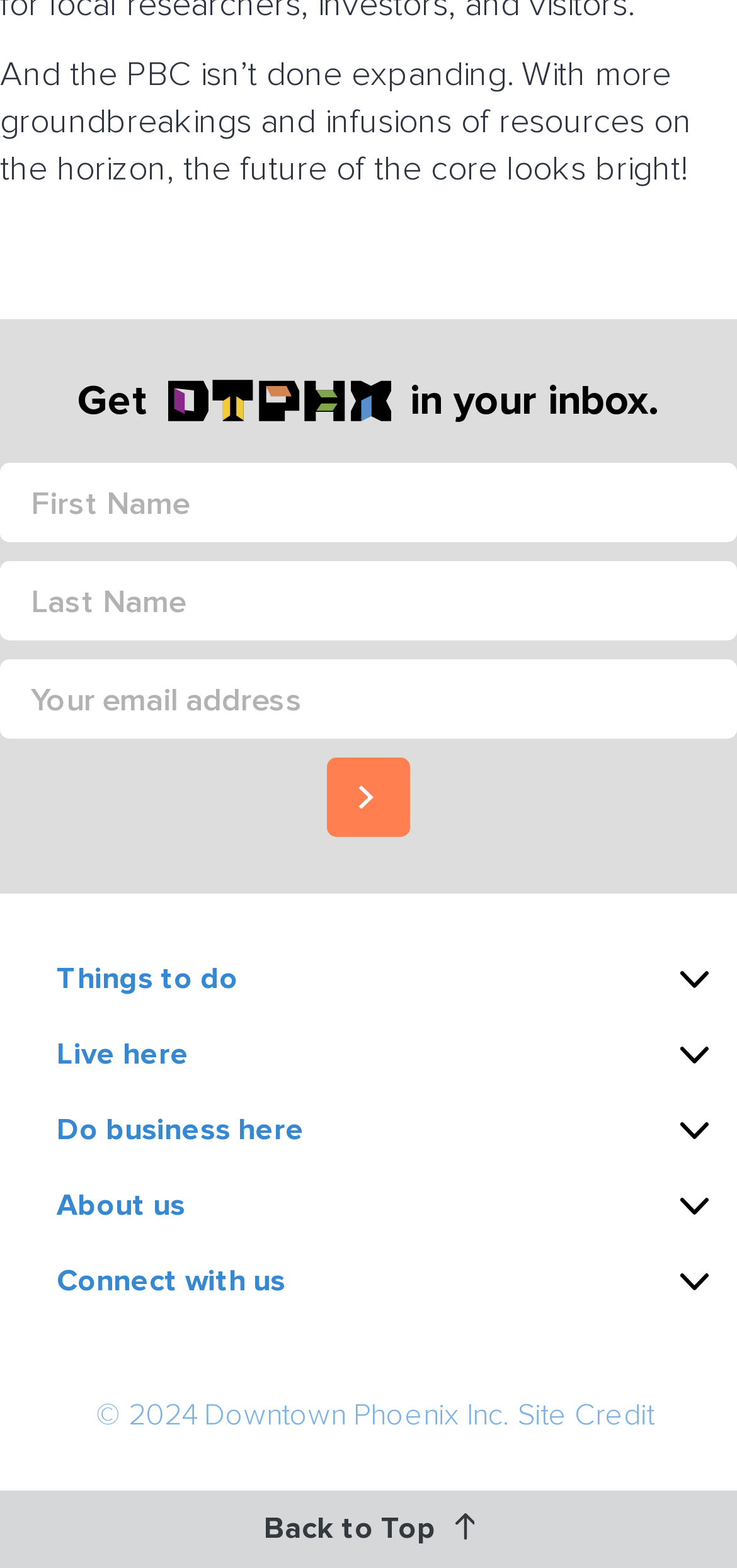Identify the bounding box of the HTML element described as: "Home".

None